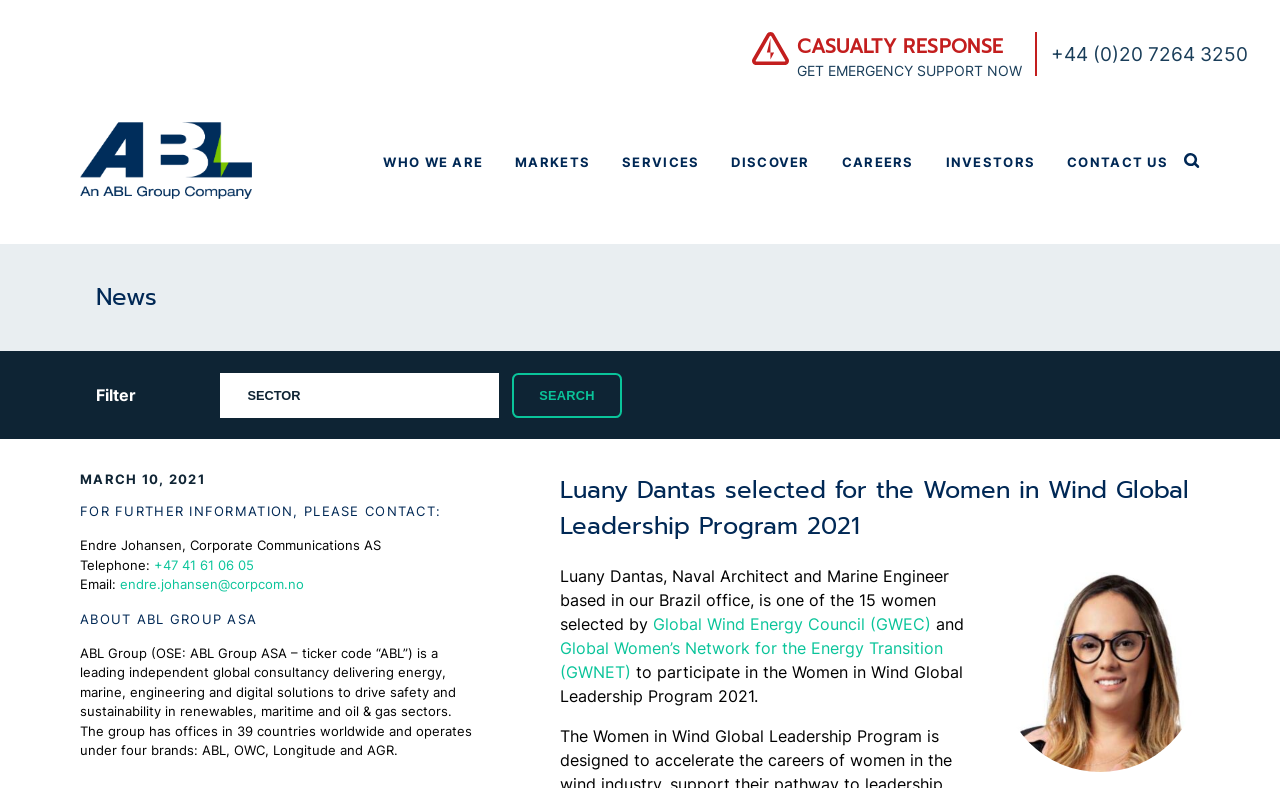Please identify the bounding box coordinates of the element on the webpage that should be clicked to follow this instruction: "Click the 'CASUALTY RESPONSE GET EMERGENCY SUPPORT NOW' link". The bounding box coordinates should be given as four float numbers between 0 and 1, formatted as [left, top, right, bottom].

[0.588, 0.041, 0.975, 0.103]